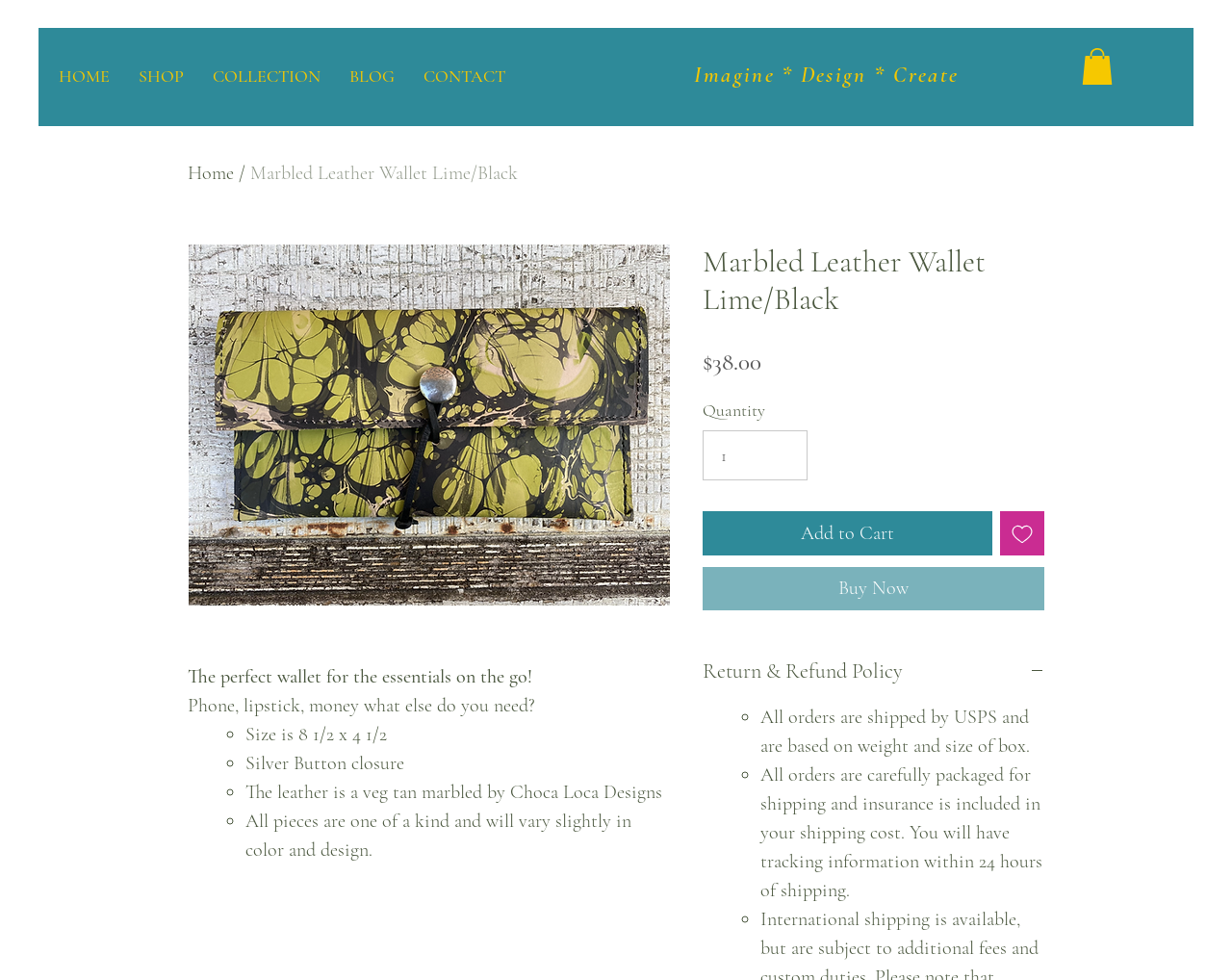Locate the bounding box coordinates of the segment that needs to be clicked to meet this instruction: "Add the product to cart".

[0.57, 0.522, 0.805, 0.567]